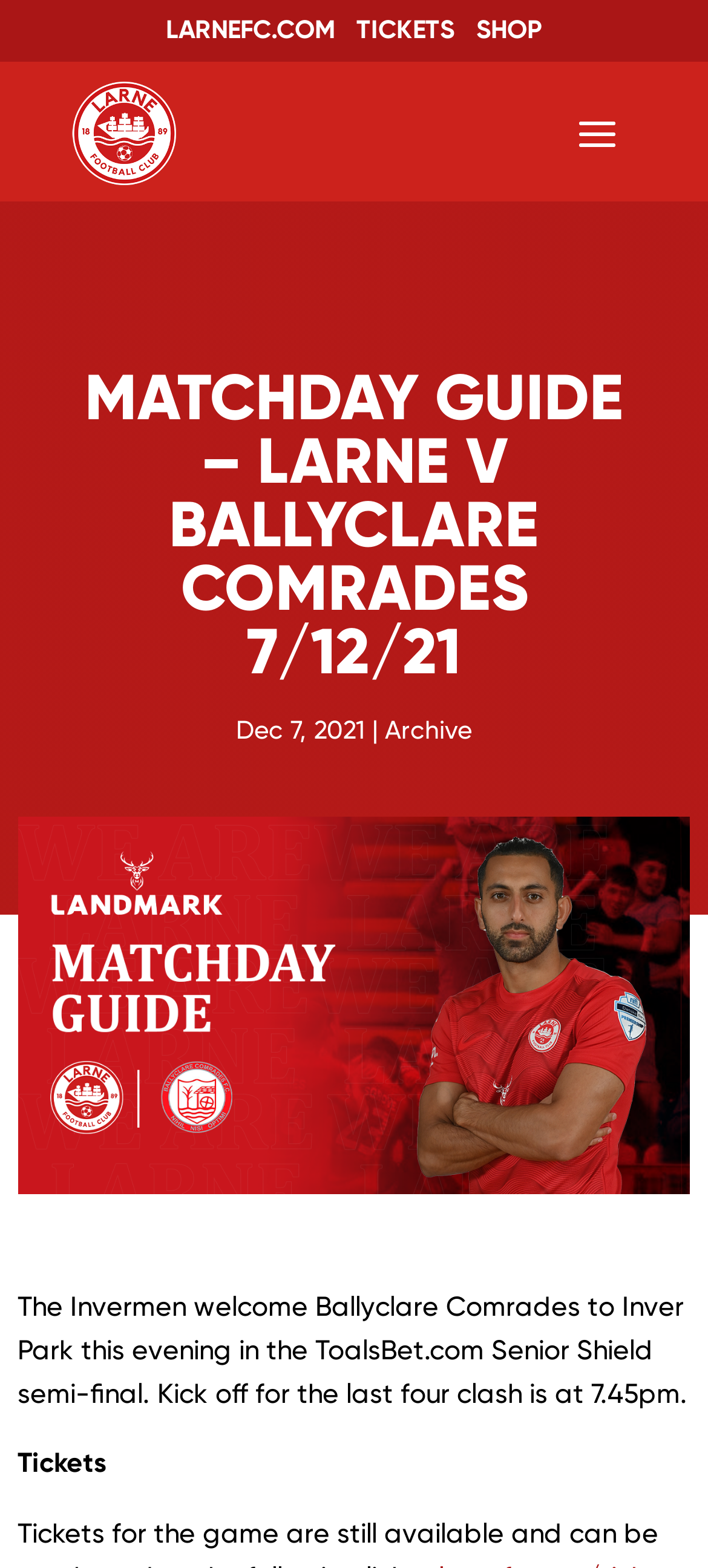What is the principal heading displayed on the webpage?

MATCHDAY GUIDE – LARNE V BALLYCLARE COMRADES 7/12/21